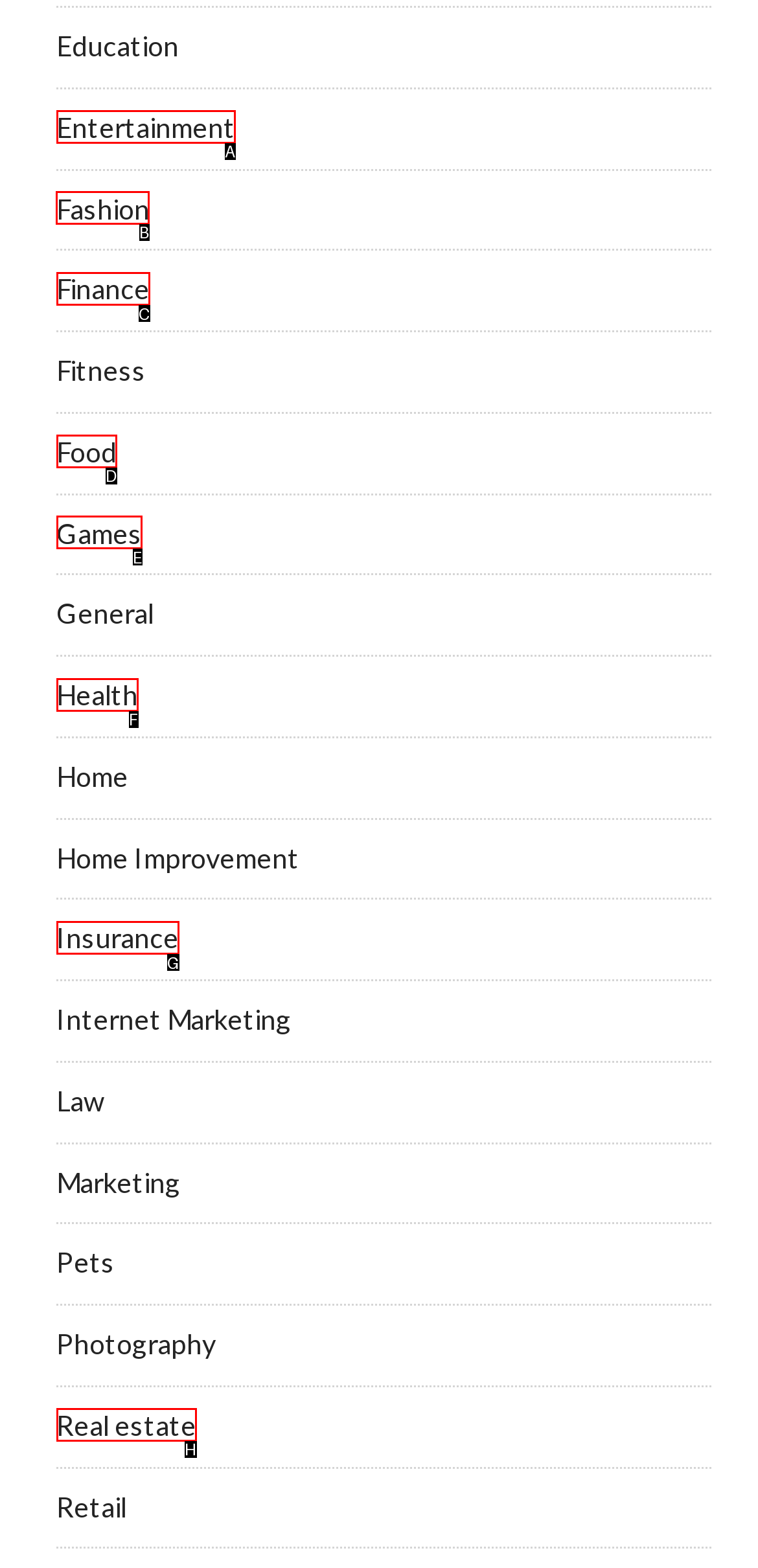From the given options, tell me which letter should be clicked to complete this task: View Fashion
Answer with the letter only.

B